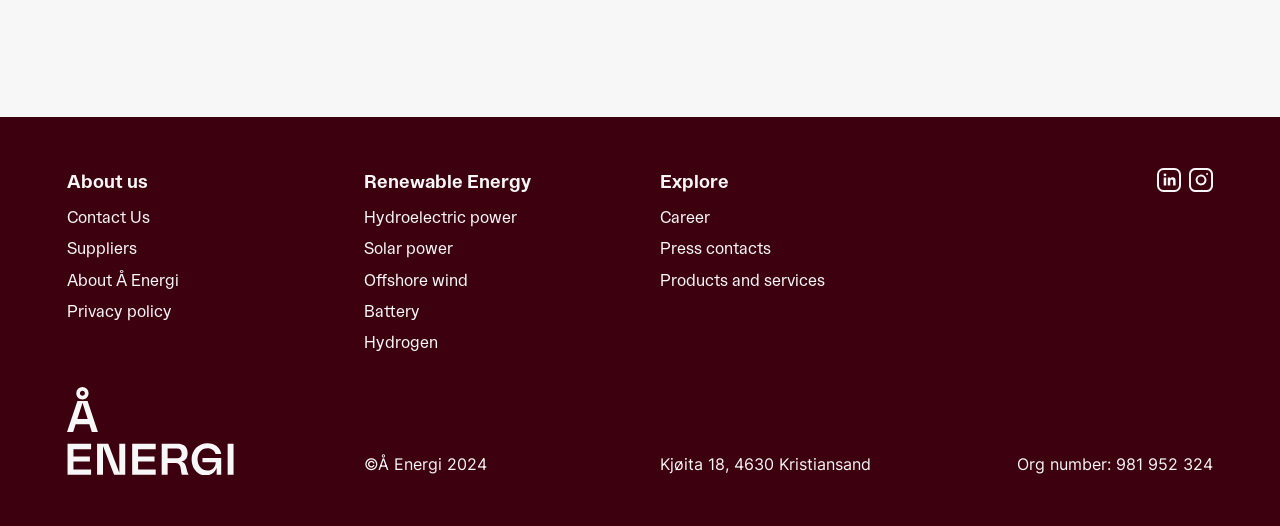How many main categories are there?
Please provide a single word or phrase in response based on the screenshot.

3